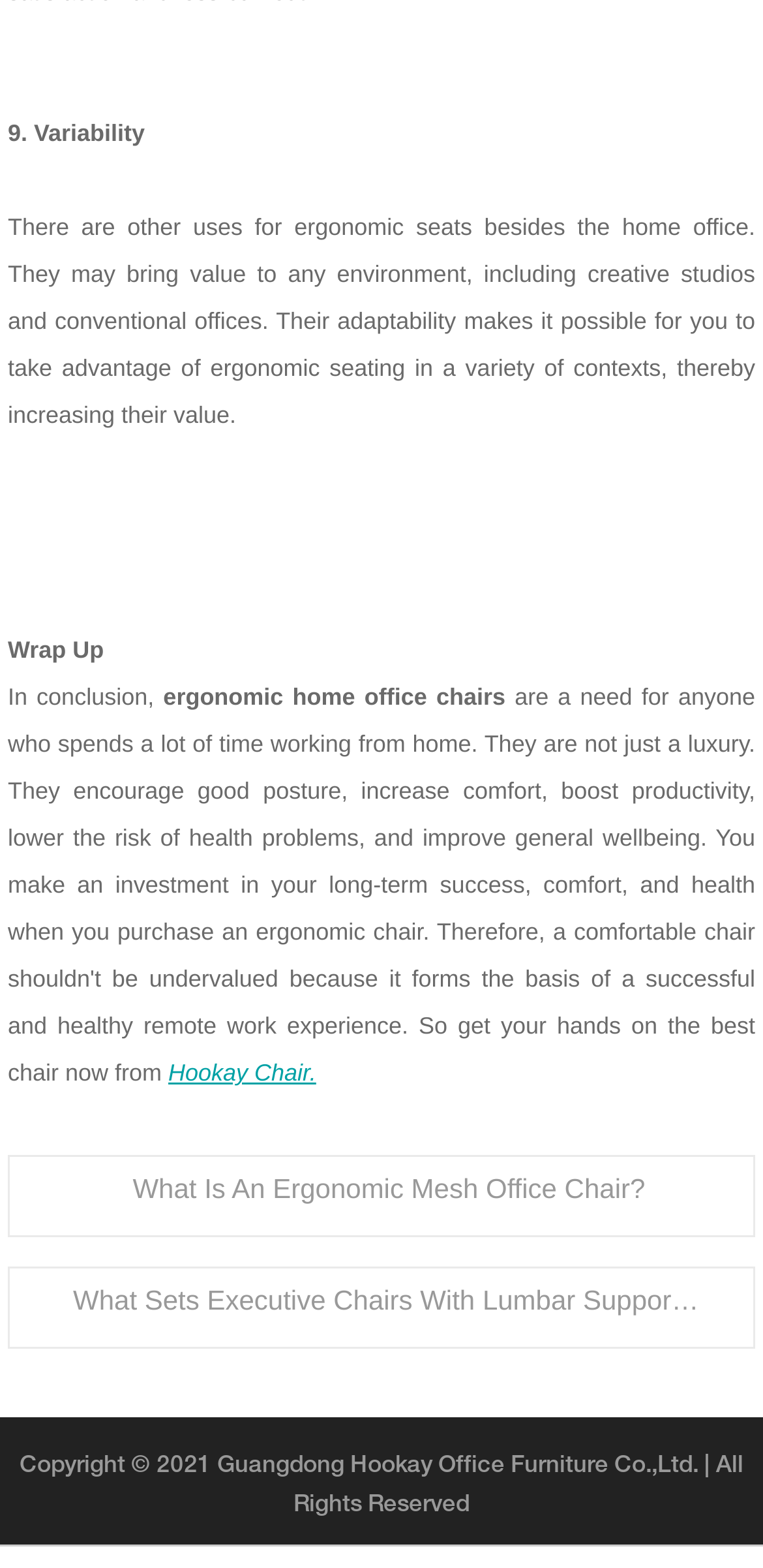Respond with a single word or phrase to the following question:
What is the topic of the first paragraph?

Ergonomic seats